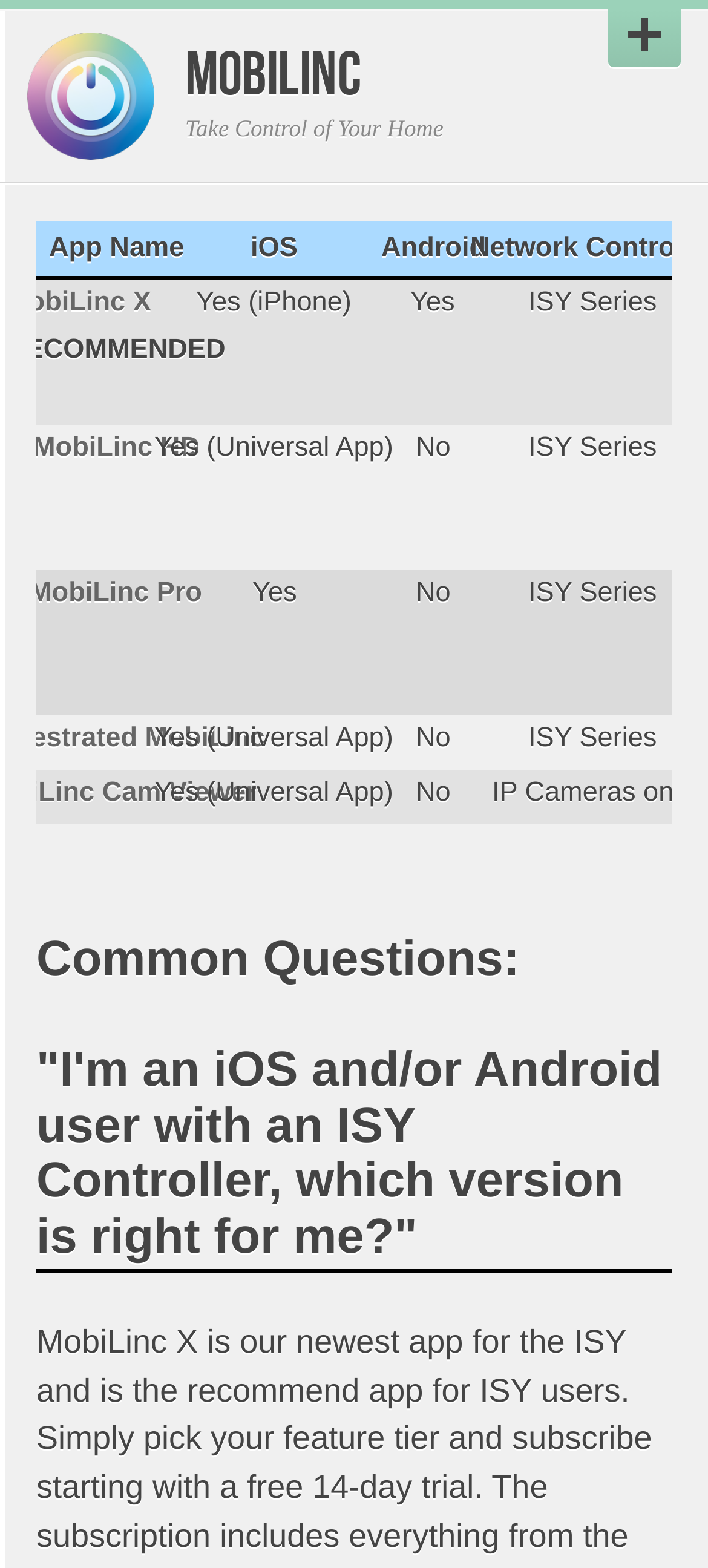Is MobiLinc Pro compatible with ISY Series?
Look at the screenshot and respond with a single word or phrase.

Yes